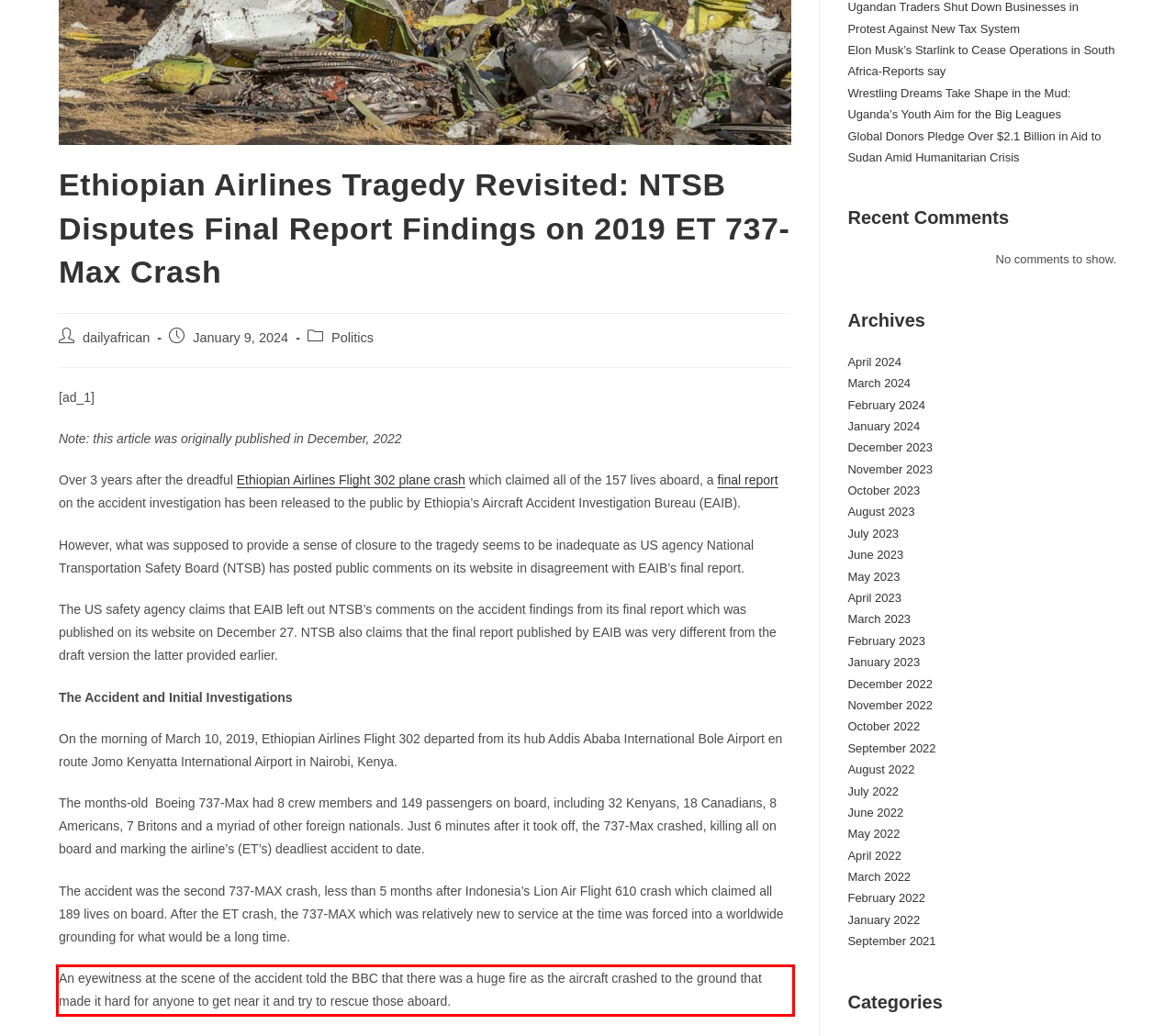Using the webpage screenshot, recognize and capture the text within the red bounding box.

An eyewitness at the scene of the accident told the BBC that there was a huge fire as the aircraft crashed to the ground that made it hard for anyone to get near it and try to rescue those aboard.